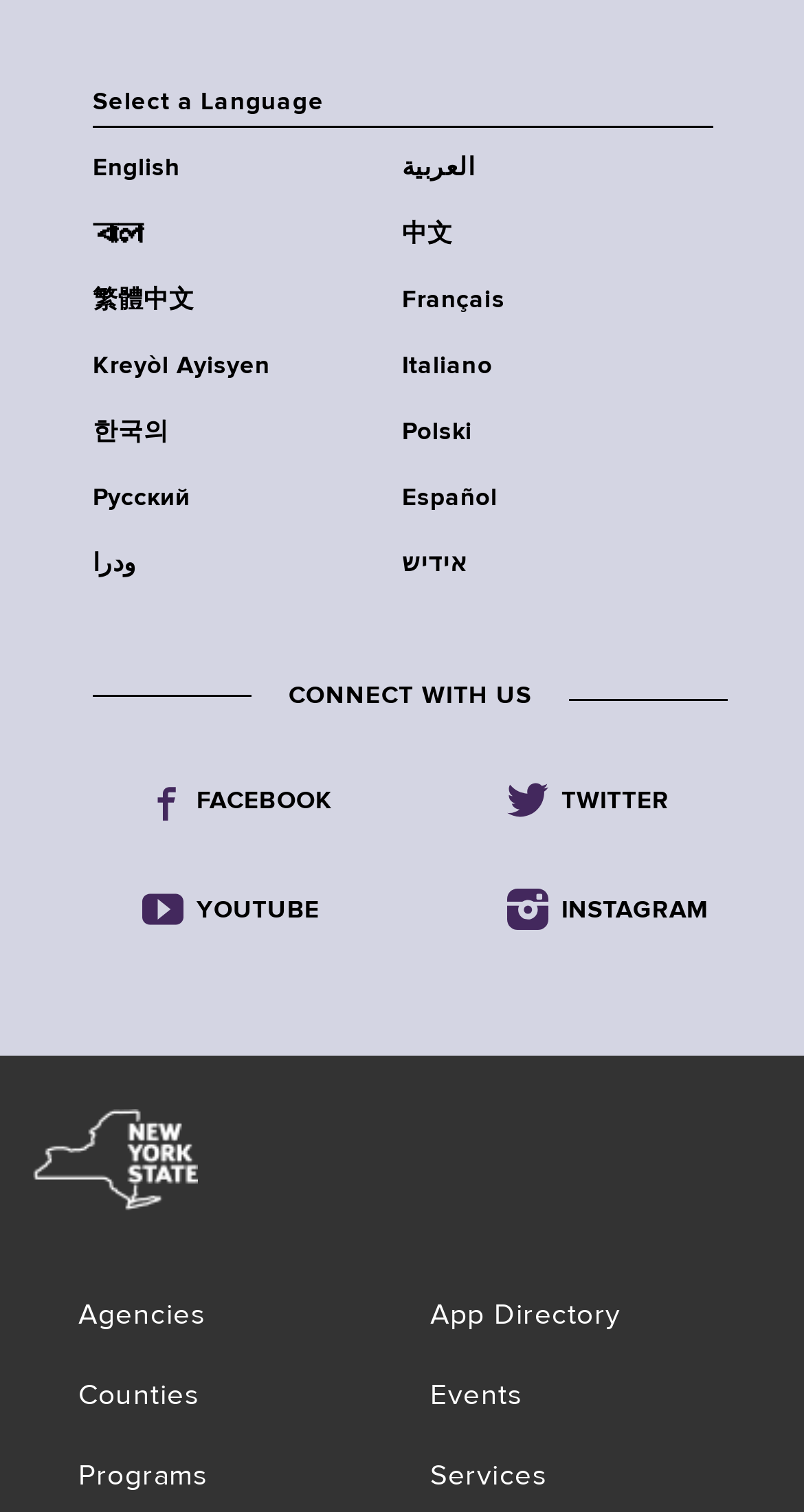Please pinpoint the bounding box coordinates for the region I should click to adhere to this instruction: "View Agencies".

[0.097, 0.858, 0.256, 0.882]